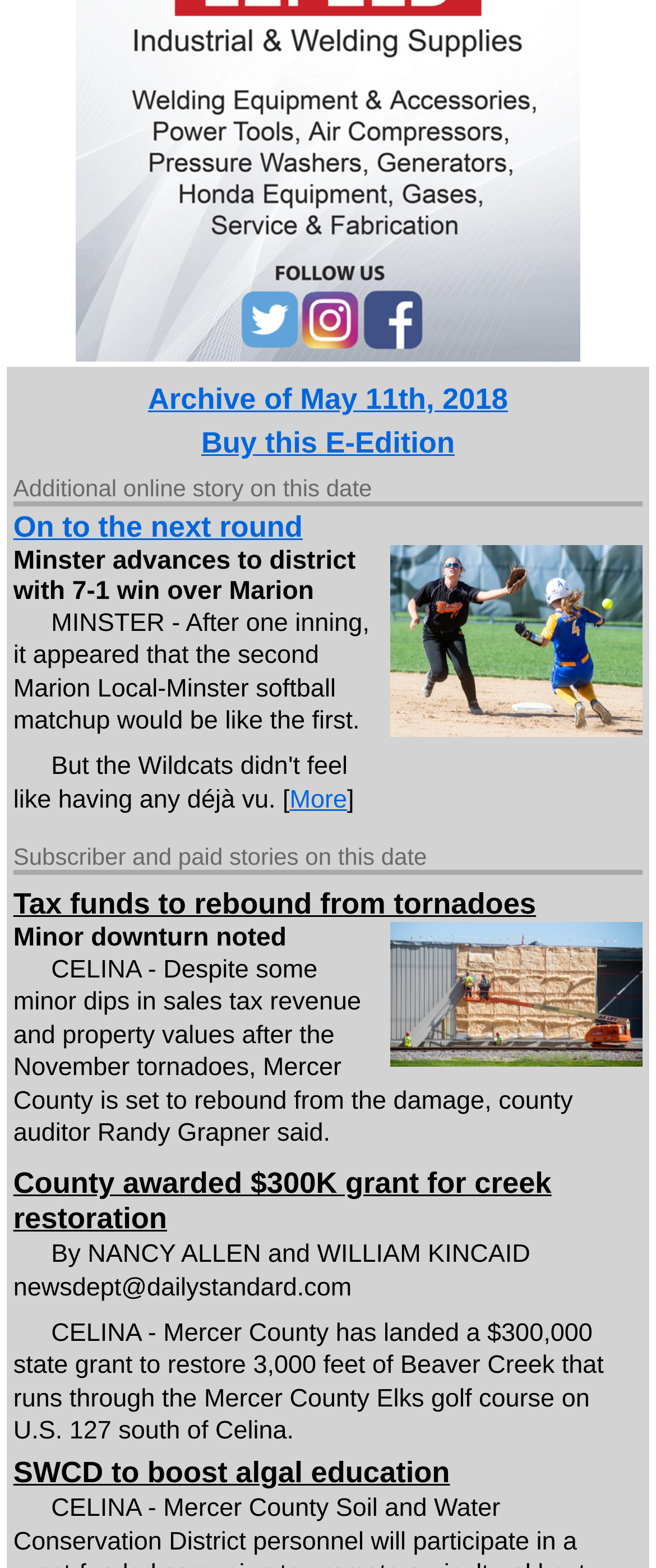Please analyze the image and give a detailed answer to the question:
What is the topic of the first article?

The first article has a link 'On to the next round' and a static text 'Minster advances to district with 7-1 win over Marion', which suggests that the topic of the article is about a softball game.